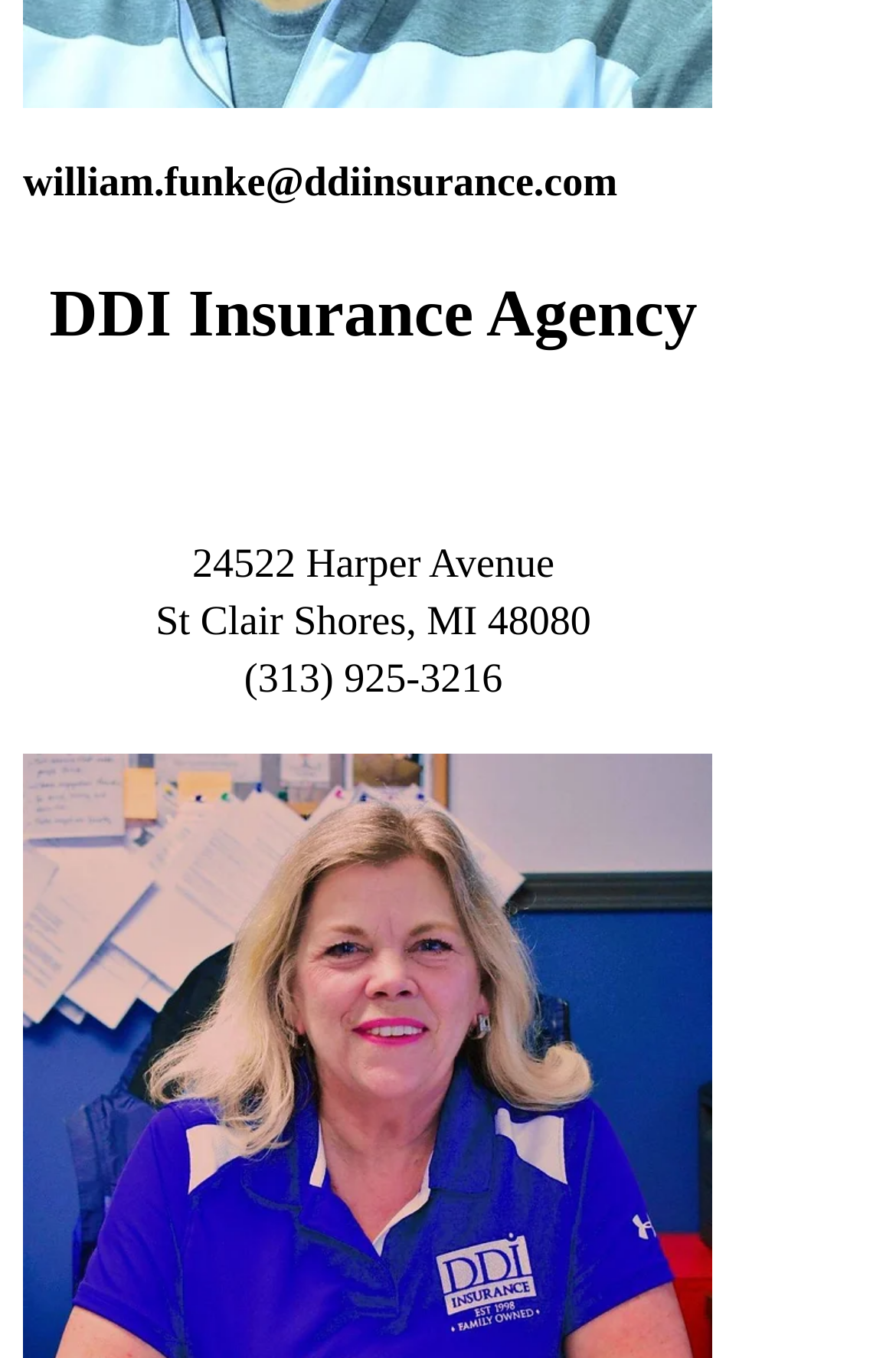Calculate the bounding box coordinates for the UI element based on the following description: "(313) 925-3216". Ensure the coordinates are four float numbers between 0 and 1, i.e., [left, top, right, bottom].

[0.272, 0.482, 0.561, 0.516]